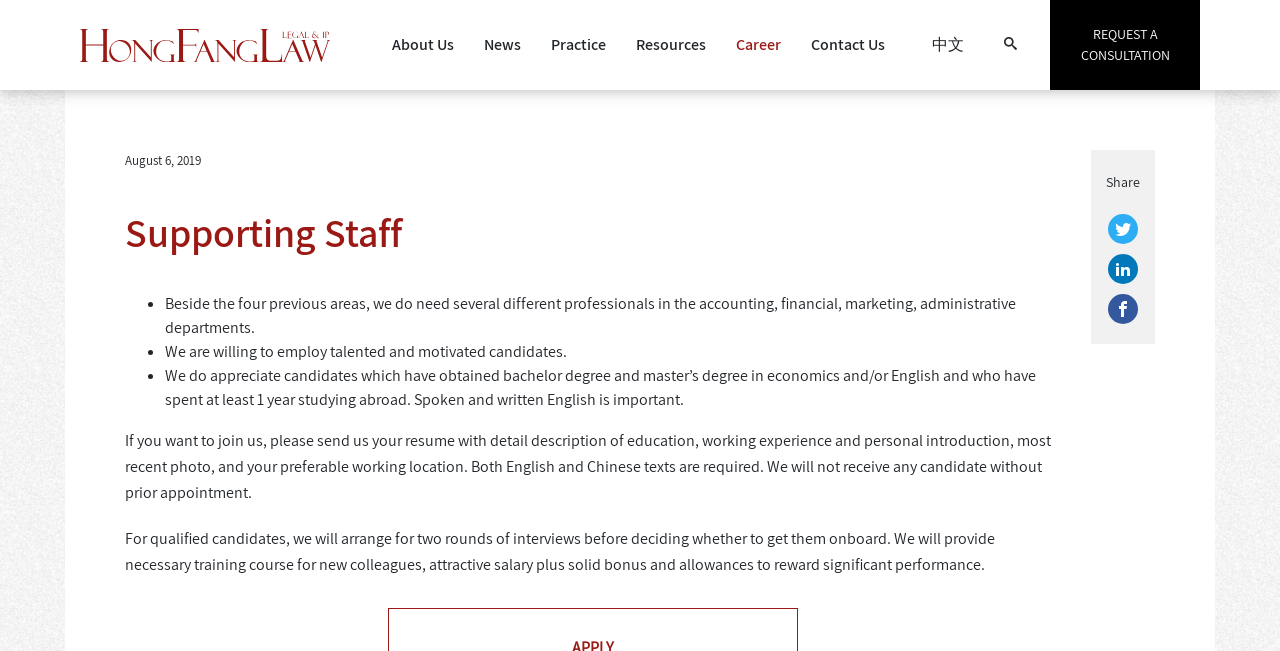Summarize the webpage comprehensively, mentioning all visible components.

The webpage is about the supporting staff of HongFangLaw, a law firm. At the top left corner, there is a logo of HongFangLaw, which is also a link to the firm's homepage. Next to the logo, there are several links to different sections of the website, including "About Us", "News", "Practice", "Resources", "Career", and "Contact Us". On the top right corner, there is a search bar with a search button and a link to switch to Chinese language.

Below the navigation links, there is a prominent call-to-action button "REQUEST A CONSULTATION" that spans almost the entire width of the page. Underneath the button, there are social media links and a "Share" text.

The main content of the page is divided into several sections. The first section has a heading "Supporting Staff" and lists the types of professionals the firm is looking for, including those in accounting, financial, marketing, and administrative departments. The list is in bullet points, with each point describing the requirements and qualifications for the role.

The second section provides instructions on how to apply for a job, including the required documents and language proficiency. The third section describes the interview process and the benefits offered to new employees.

Throughout the page, there are no images other than the logo and social media icons. The layout is clean and easy to navigate, with clear headings and concise text.